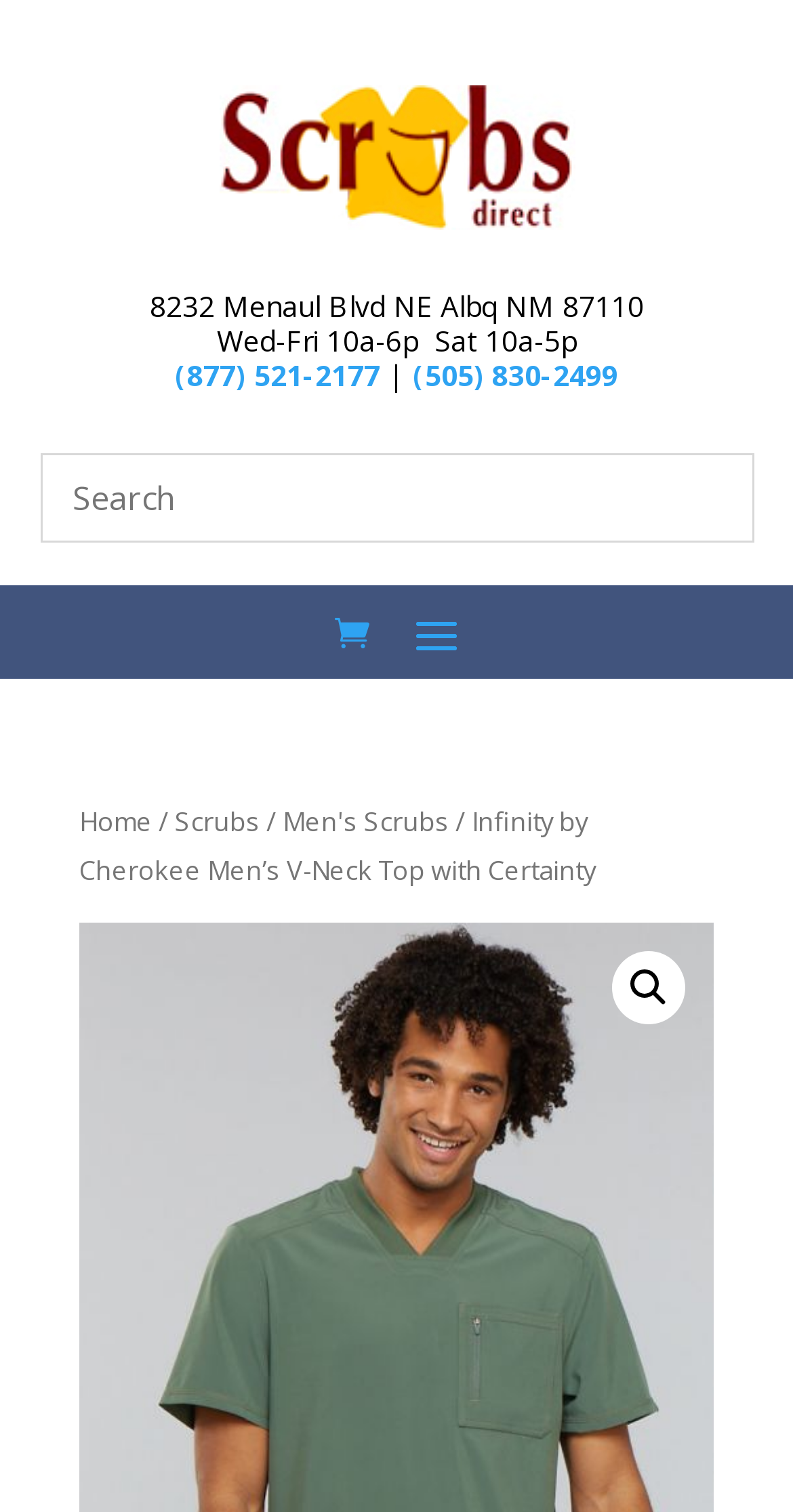From the element description: "Scrubs", extract the bounding box coordinates of the UI element. The coordinates should be expressed as four float numbers between 0 and 1, in the order [left, top, right, bottom].

[0.221, 0.531, 0.328, 0.556]